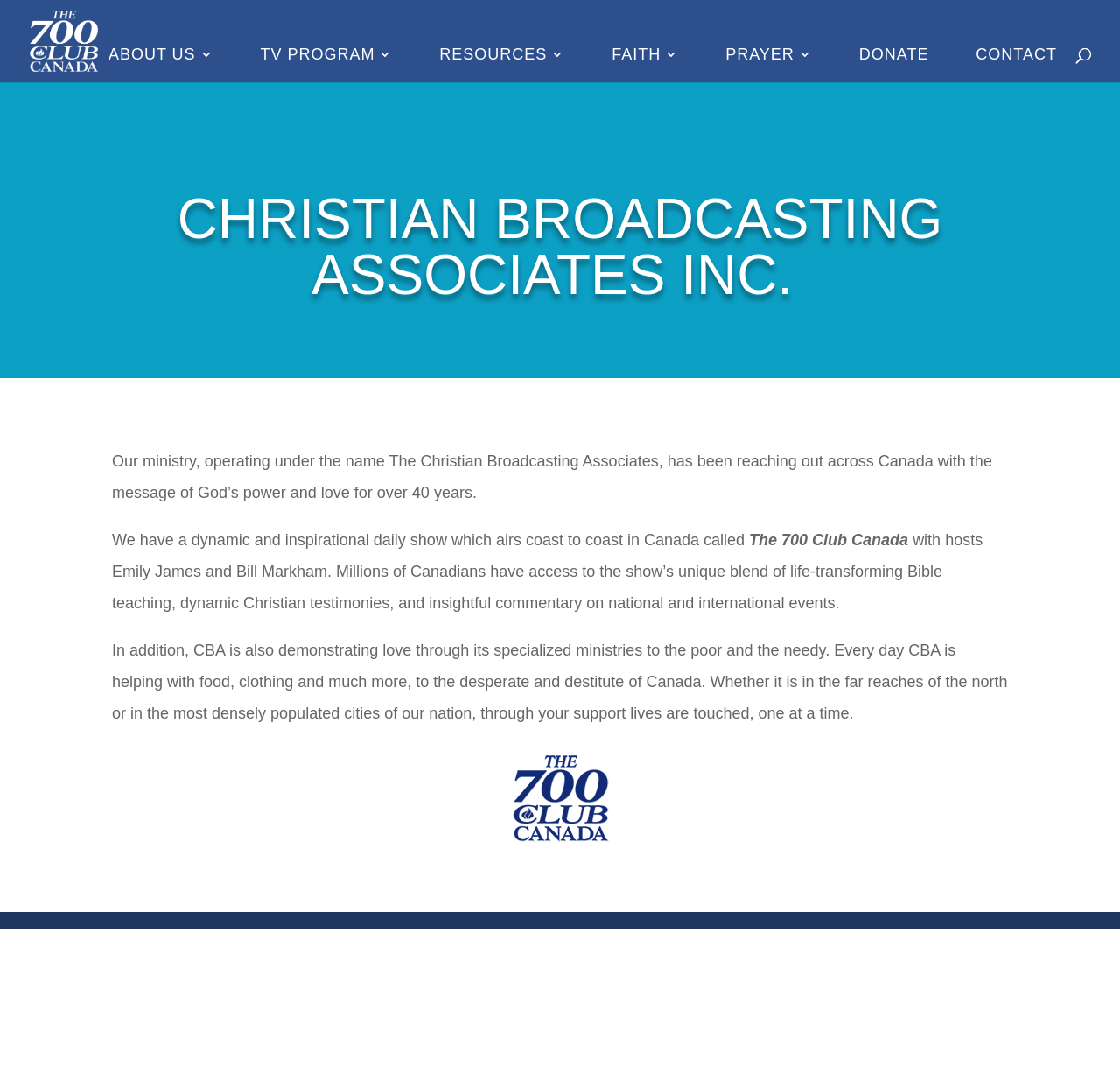How many images are on the webpage?
Use the screenshot to answer the question with a single word or phrase.

2